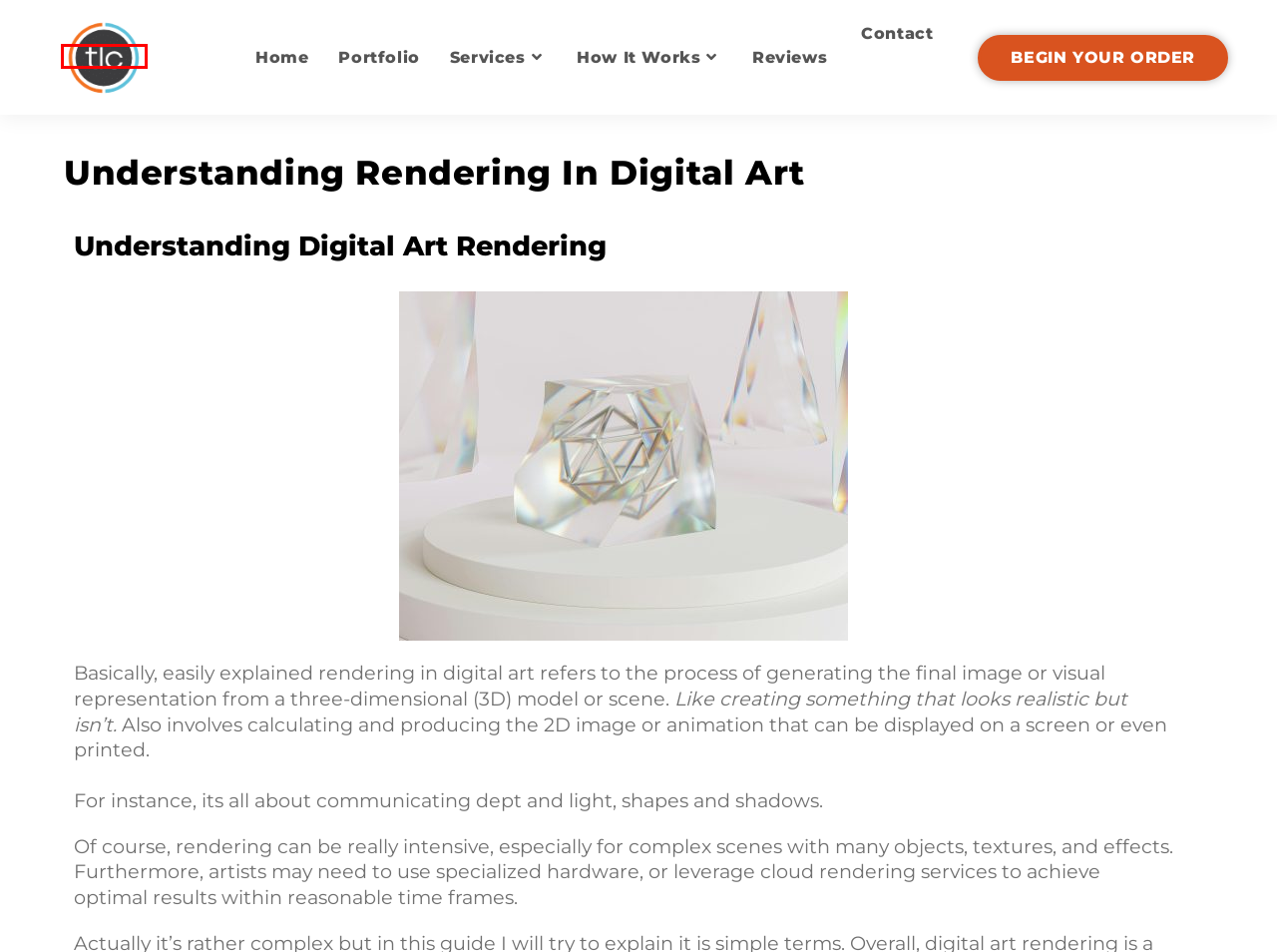A screenshot of a webpage is given, marked with a red bounding box around a UI element. Please select the most appropriate webpage description that fits the new page after clicking the highlighted element. Here are the candidates:
A. Custom Logo Design from The Logo Company | 5 Star Rated
B. Brand Design Services - The Logo Company
C. Custom Logo Design Portfolio | The Logo Company
D. Business Branding Design Packages | The Logo Company
E. How does the Logo Design Process work? | The Logo Company
F. List Of Custom Design Services Provided By The Logo Company
G. Testimonials and Reviews of The Logo Company | Custom Logos
H. Contact The Logo Company For A Fast Answer To Your Questions

A